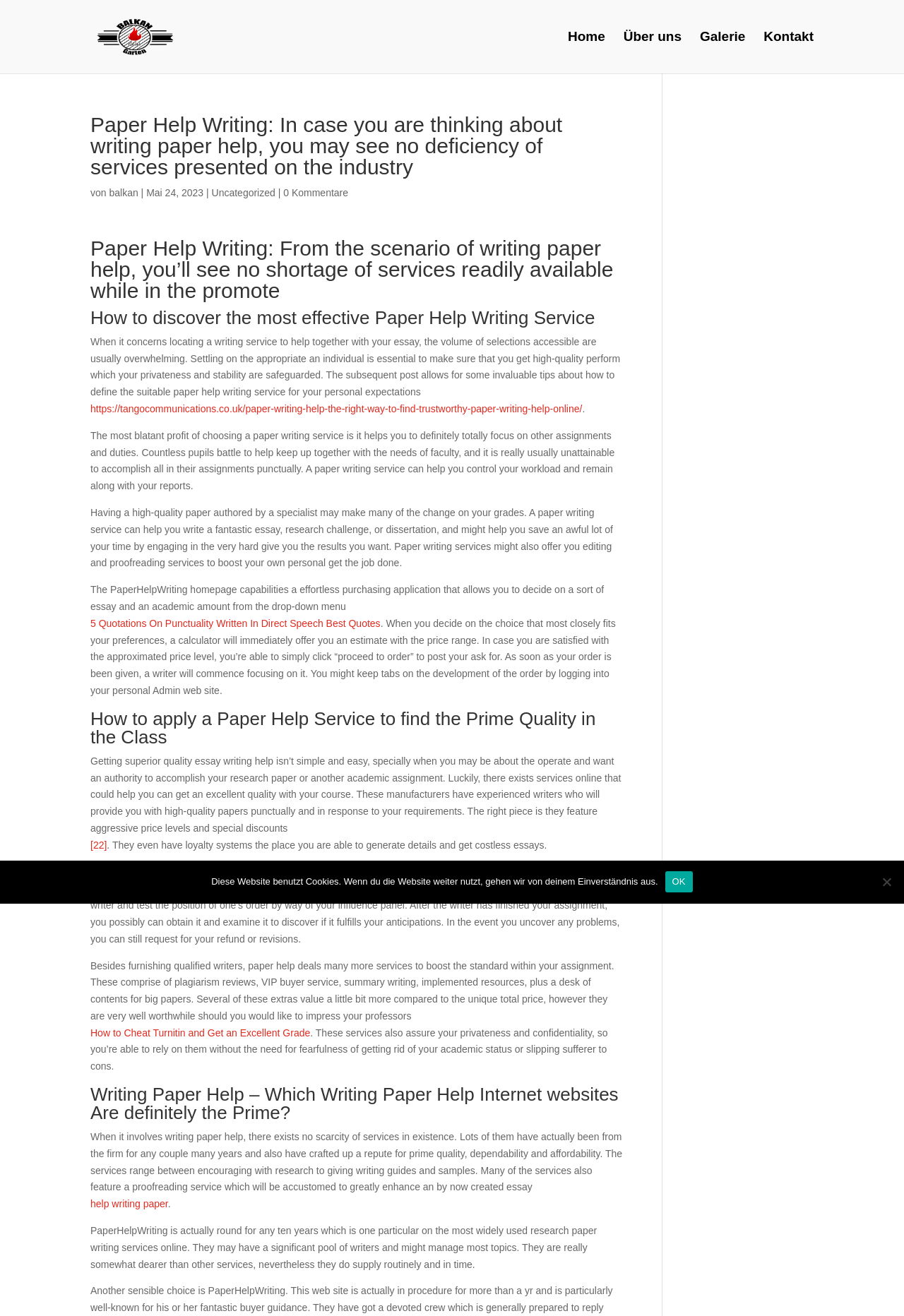Reply to the question with a brief word or phrase: What is the benefit of using a paper writing service?

To focus on other assignments and duties